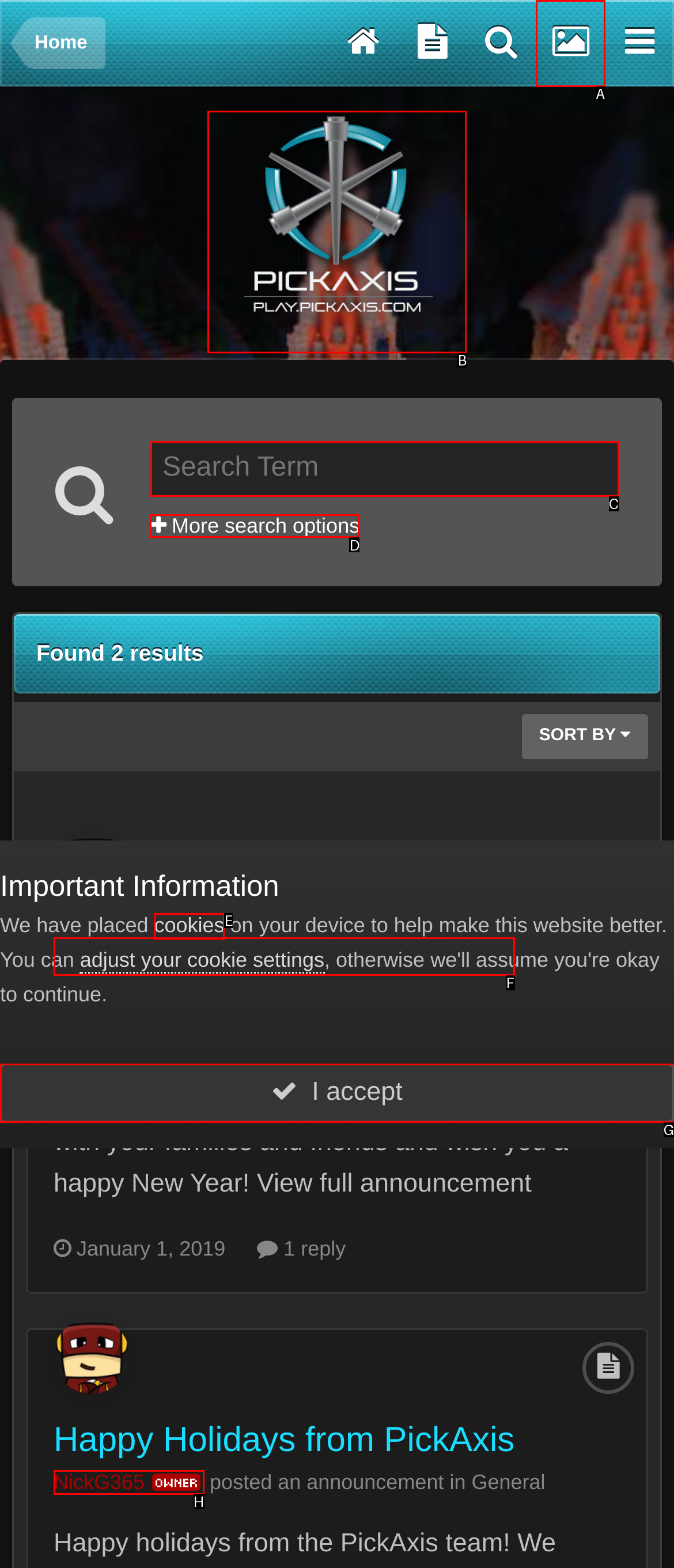Tell me which one HTML element you should click to complete the following task: View more search options
Answer with the option's letter from the given choices directly.

D